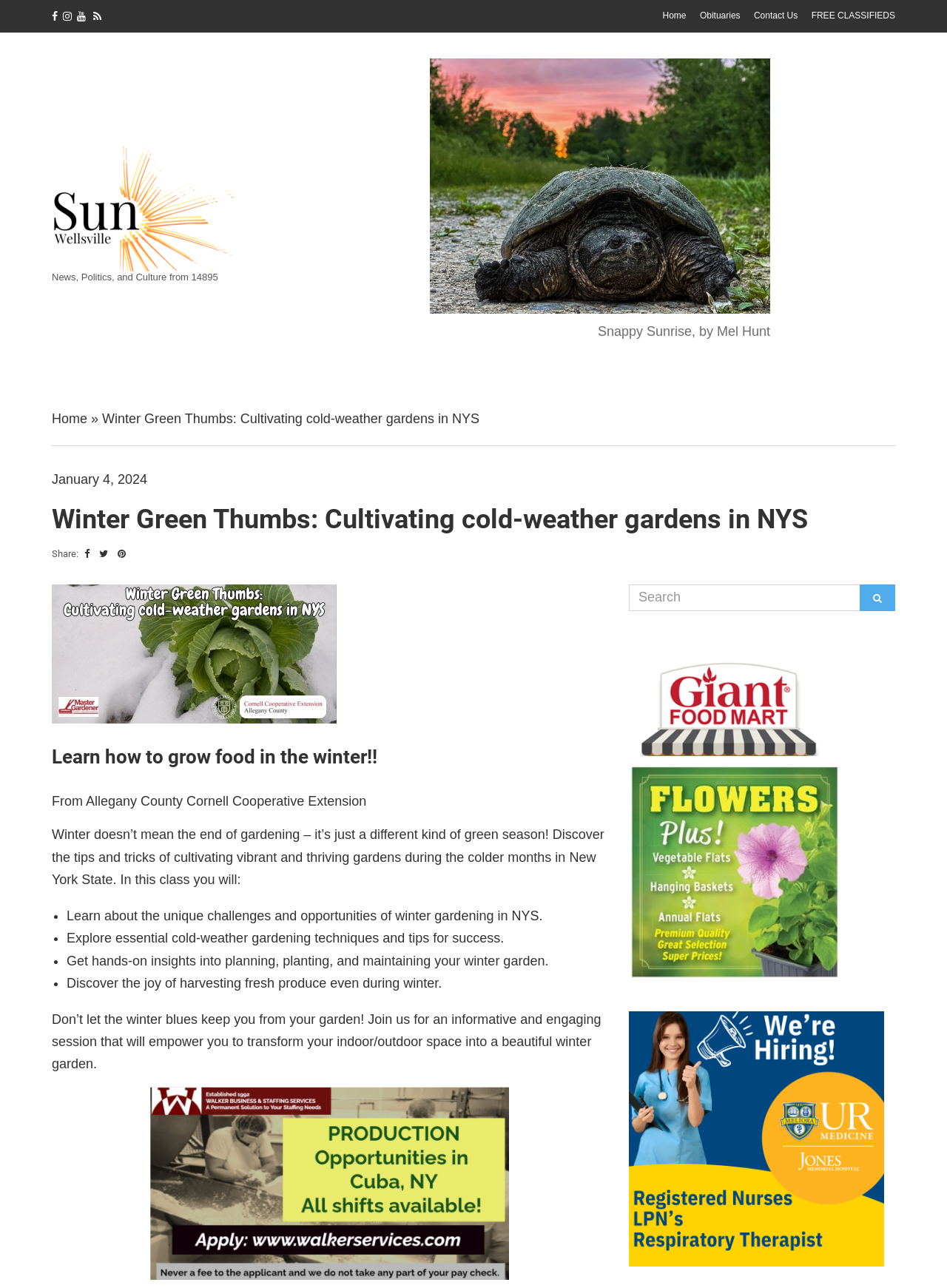Using the provided description Search, find the bounding box coordinates for the UI element. Provide the coordinates in (top-left x, top-left y, bottom-right x, bottom-right y) format, ensuring all values are between 0 and 1.

[0.908, 0.454, 0.945, 0.474]